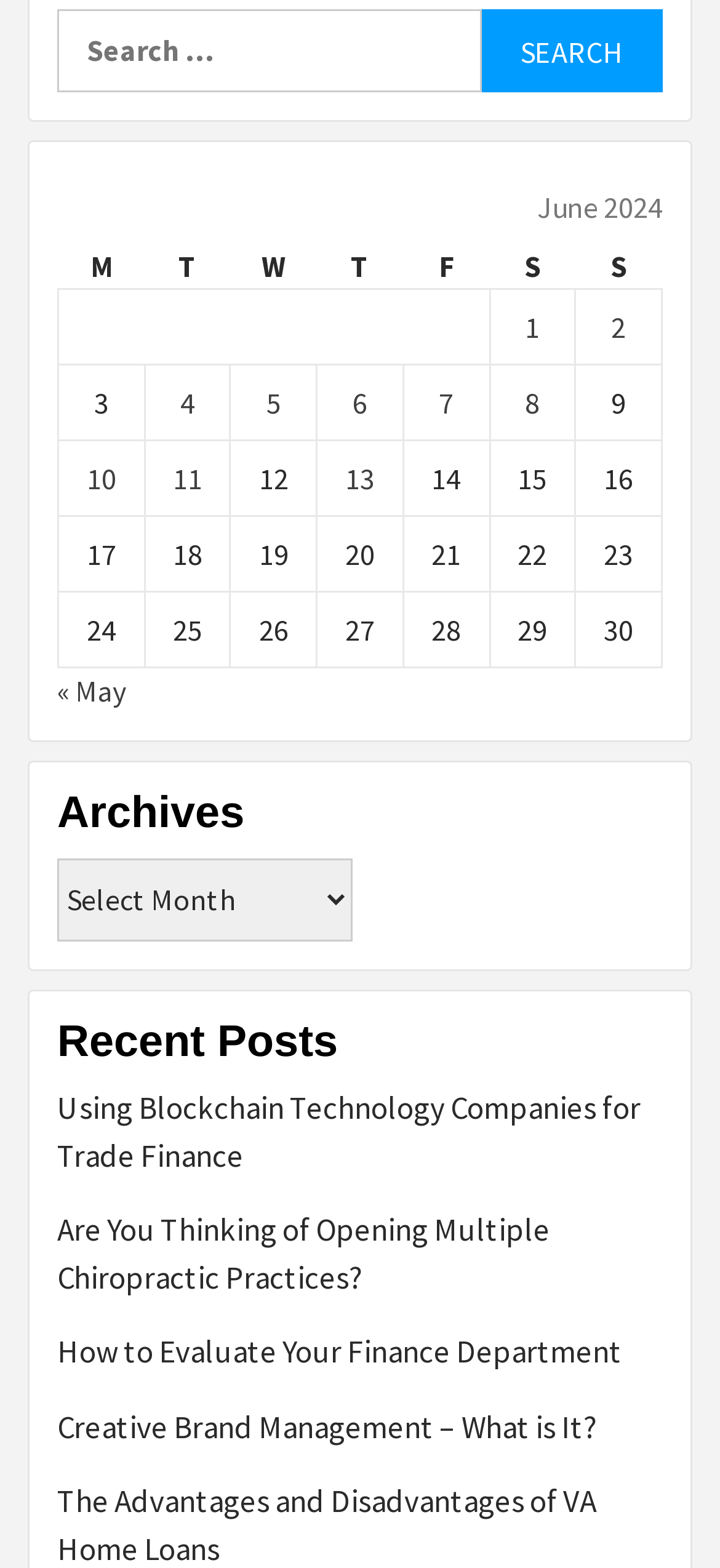What is the month displayed in the table?
Based on the image, answer the question with a single word or brief phrase.

June 2024